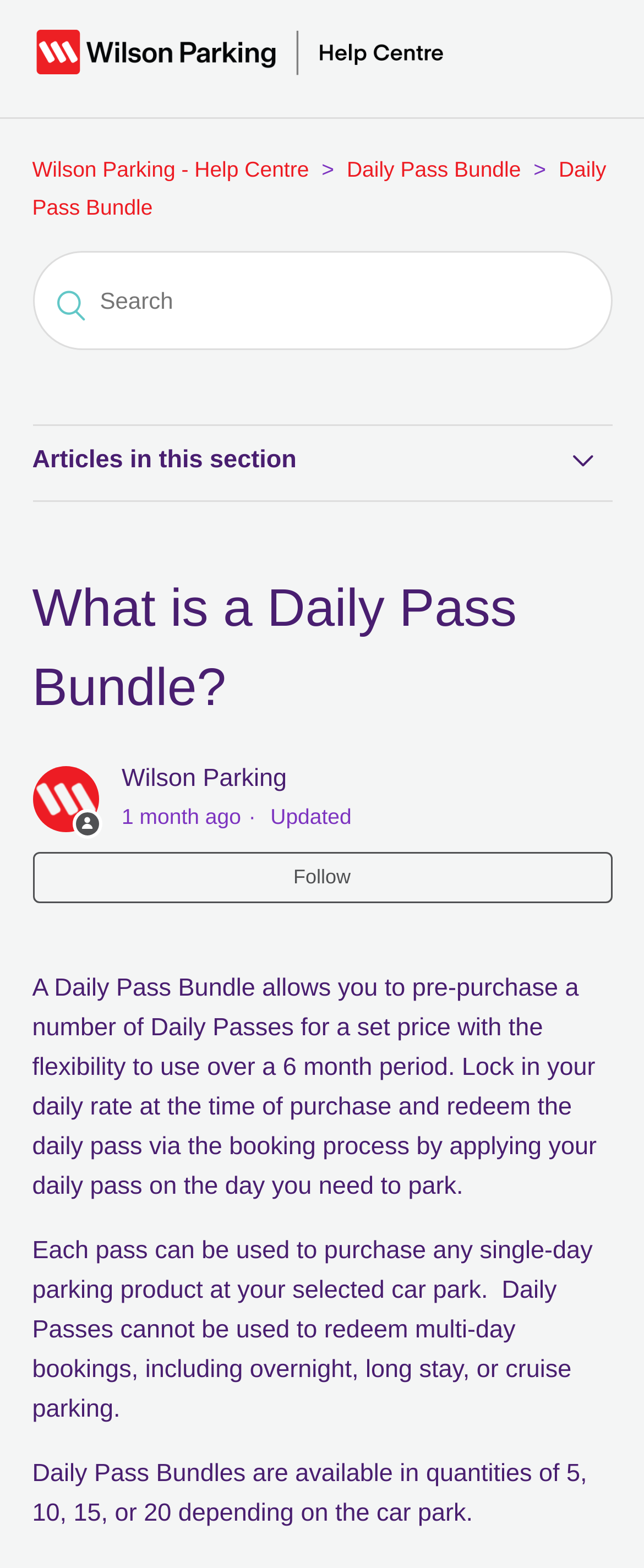Please mark the clickable region by giving the bounding box coordinates needed to complete this instruction: "Read the article 'Can I use my Daily Pass to book any parking product at my selected car park?'".

[0.05, 0.322, 0.95, 0.39]